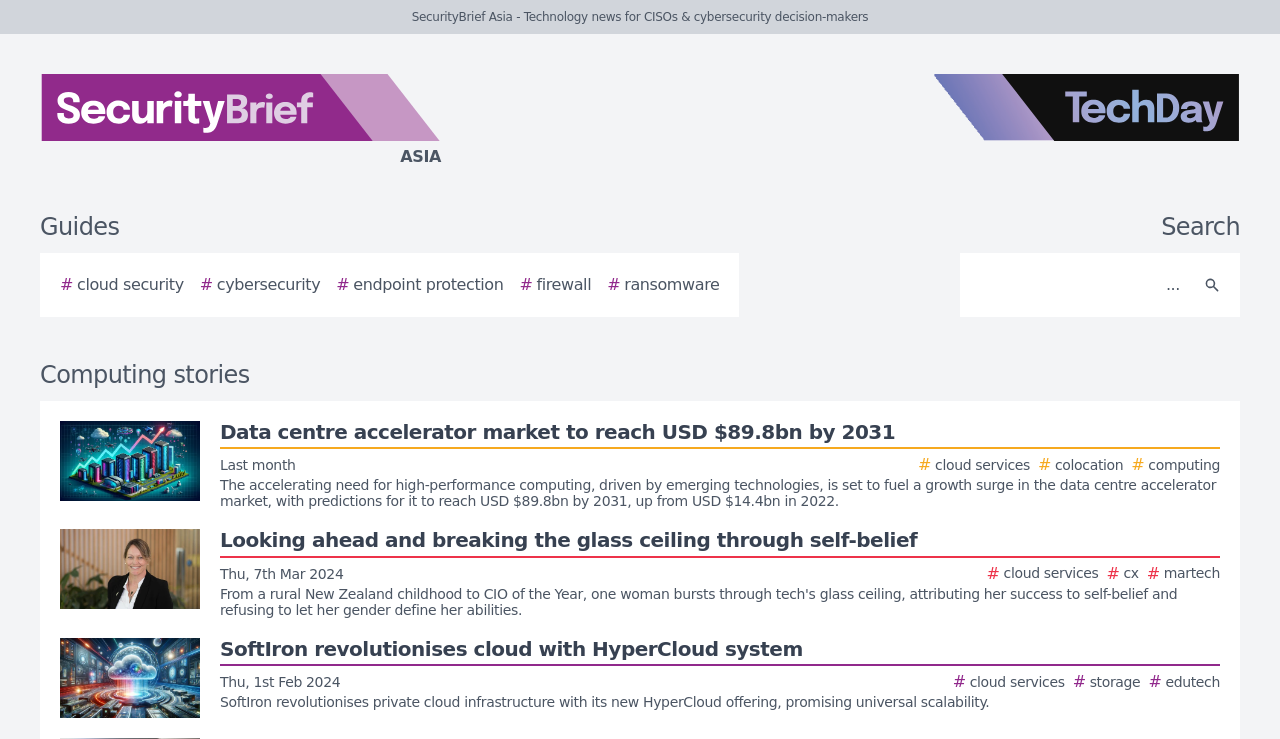Identify the bounding box coordinates of the region that should be clicked to execute the following instruction: "Click on the story about SoftIron revolutionising cloud".

[0.047, 0.863, 0.953, 0.971]